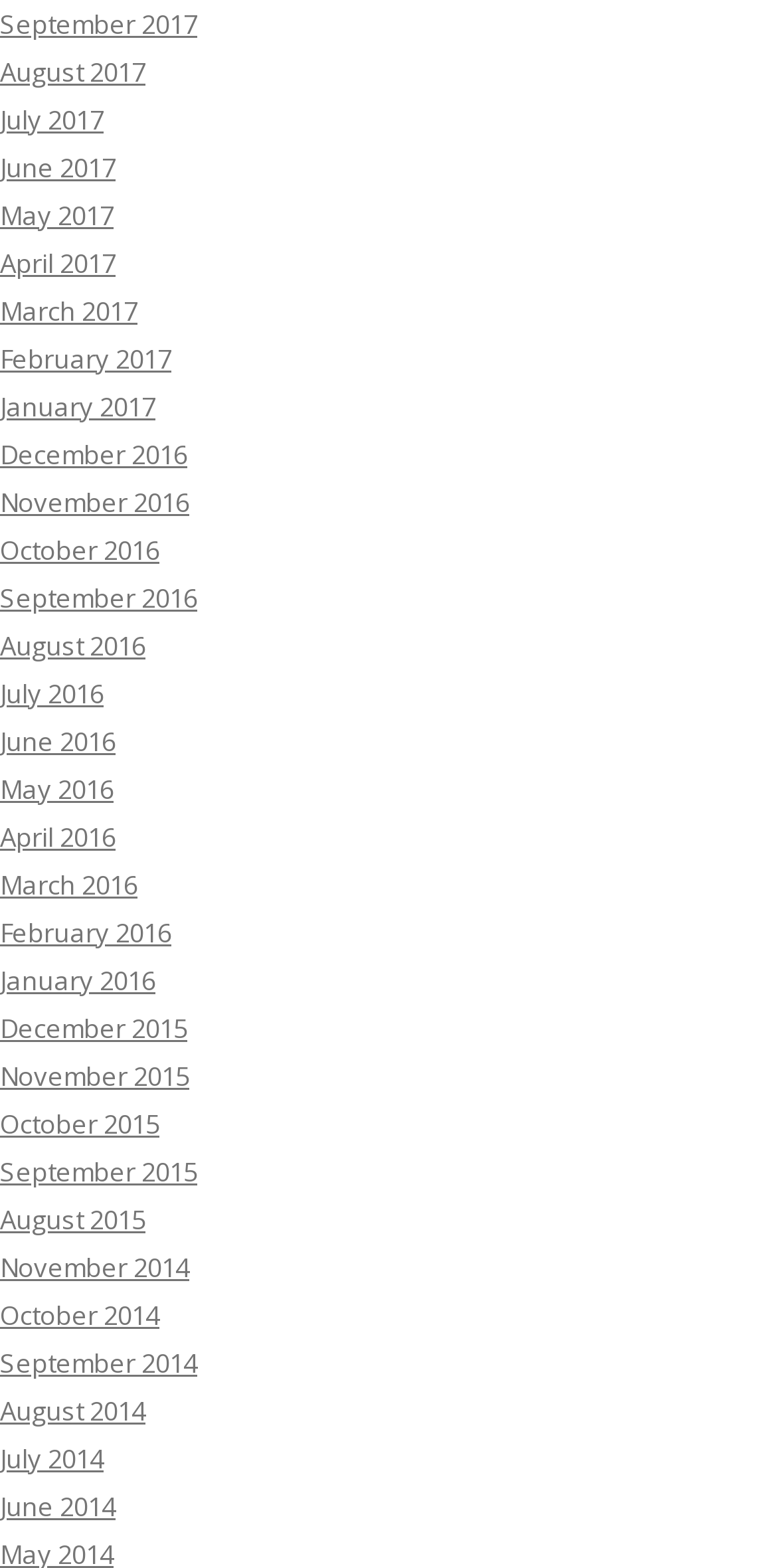Please identify the bounding box coordinates of the region to click in order to complete the task: "access January 2017". The coordinates must be four float numbers between 0 and 1, specified as [left, top, right, bottom].

[0.0, 0.248, 0.2, 0.271]